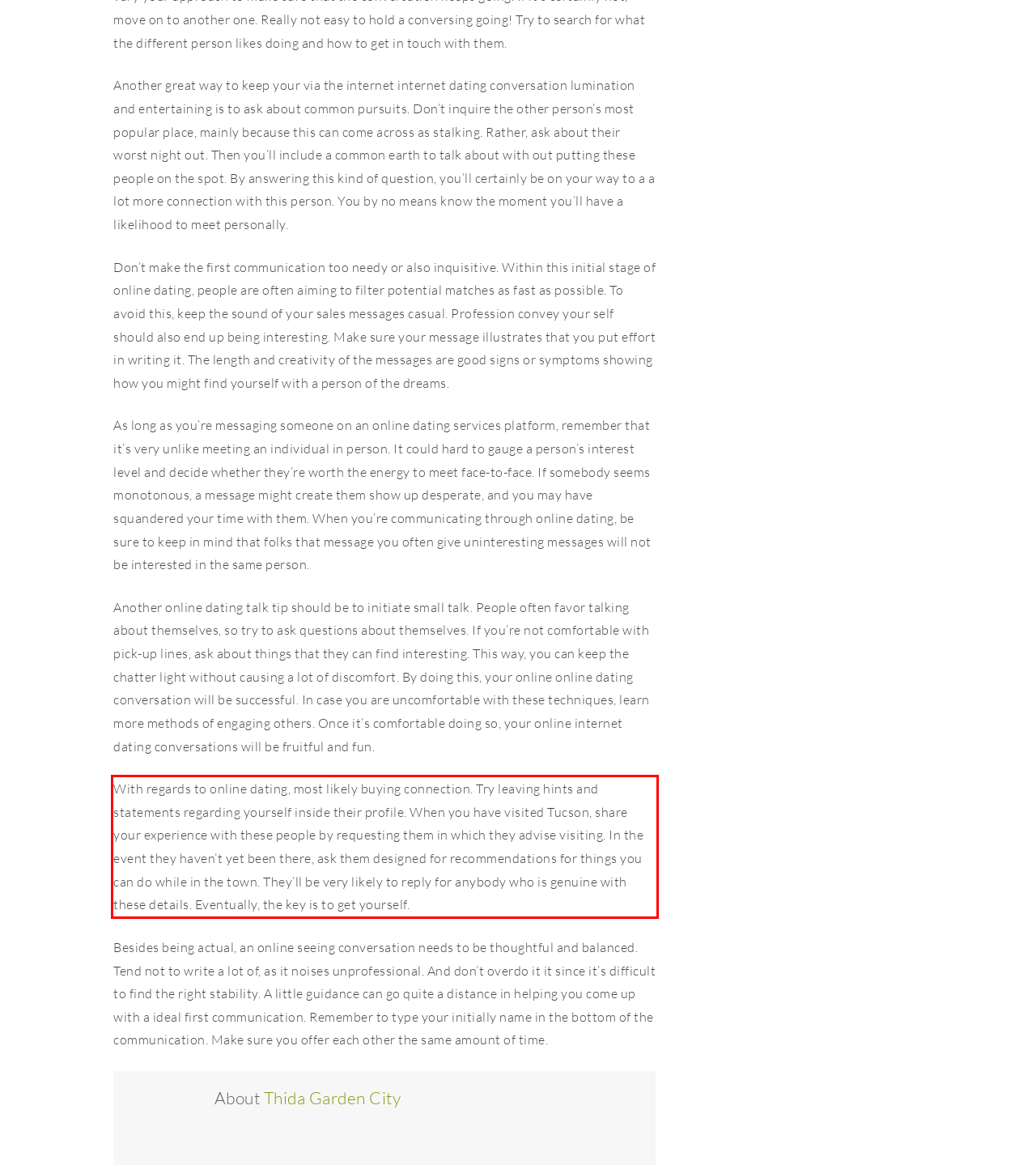Please analyze the provided webpage screenshot and perform OCR to extract the text content from the red rectangle bounding box.

With regards to online dating, most likely buying connection. Try leaving hints and statements regarding yourself inside their profile. When you have visited Tucson, share your experience with these people by requesting them in which they advise visiting. In the event they haven’t yet been there, ask them designed for recommendations for things you can do while in the town. They’ll be very likely to reply for anybody who is genuine with these details. Eventually, the key is to get yourself.